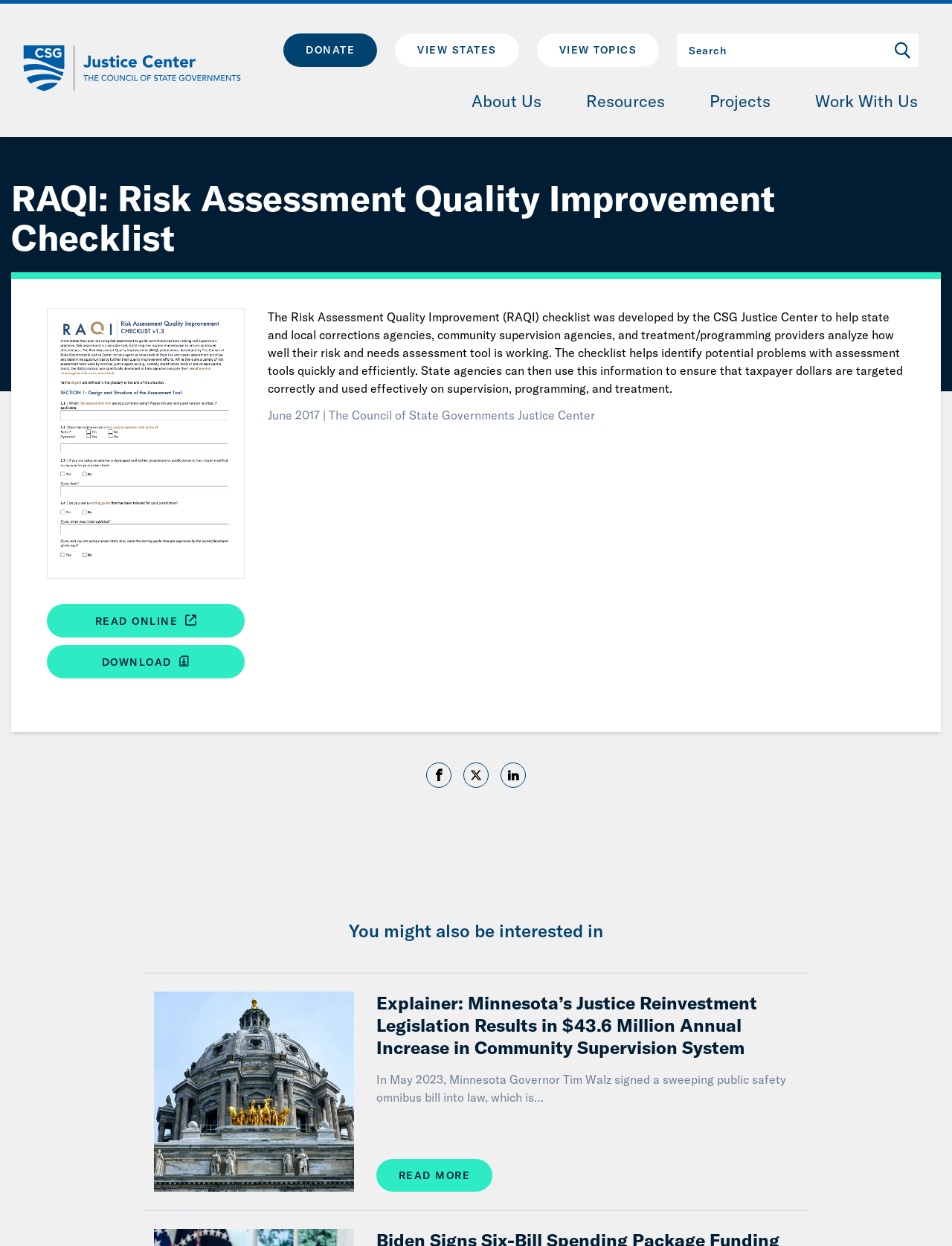Please find the bounding box coordinates for the clickable element needed to perform this instruction: "Click the CSG Justice Center logo".

[0.012, 0.0, 0.262, 0.11]